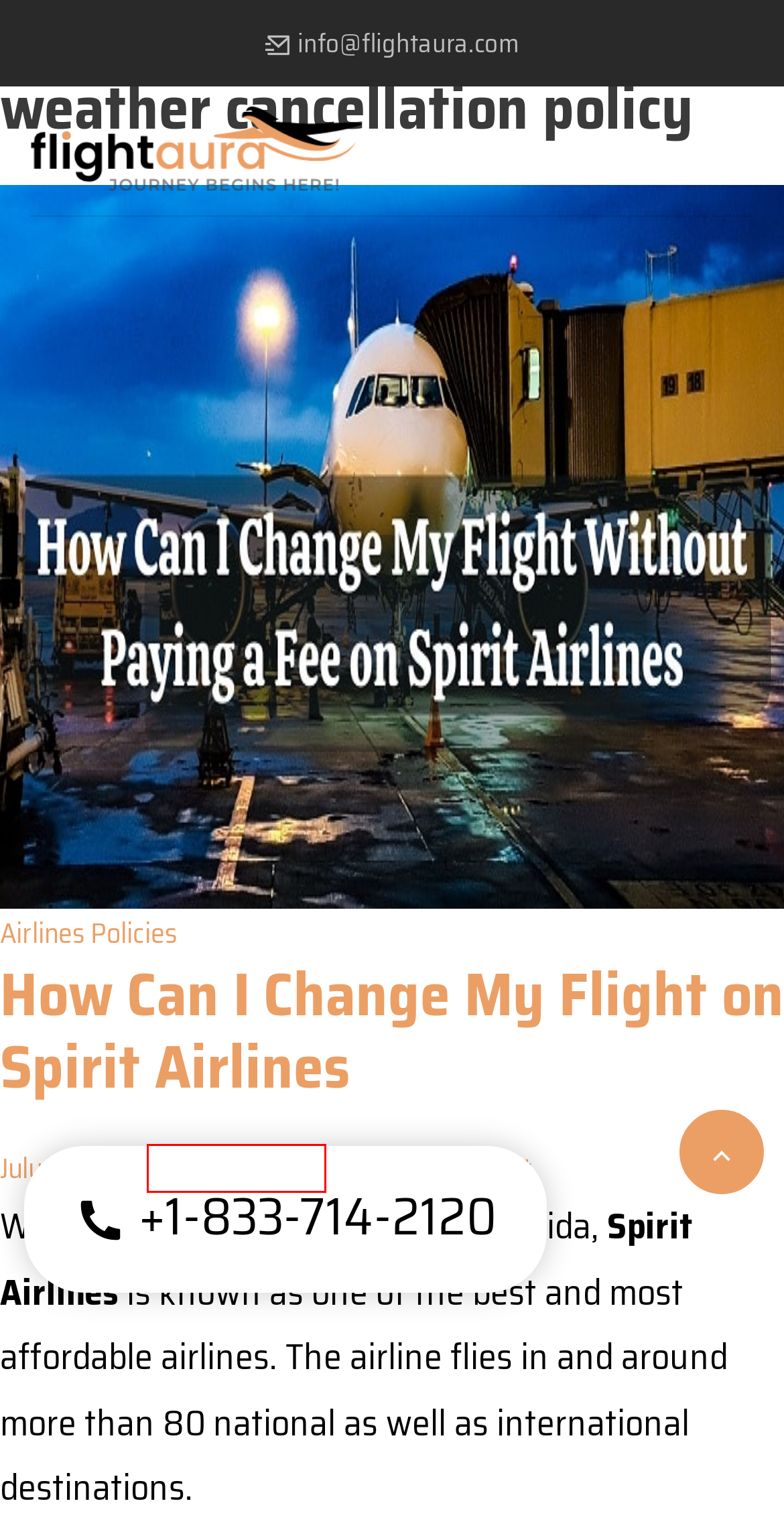Examine the screenshot of the webpage, which includes a red bounding box around an element. Choose the best matching webpage description for the page that will be displayed after clicking the element inside the red bounding box. Here are the candidates:
A. Change Your Flight Without Paying Fees on Spirit Airlines
B. FAQs - Flightaura
C. Flightaura: Find Cheap Flights & Book Air Tickets Online
D. Airlines Policies Archives - Flightaura
E. Hotels Archives - Flightaura
F. Best Airline Deals, International & Domestic - FlightAura
G. Matthew Baron, Author at Flightaura
H. spirit airlines cancellation policy Archives - Flightaura

G